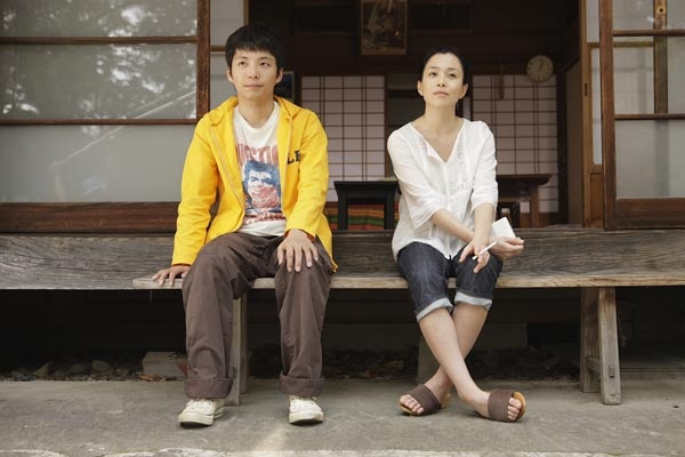What is the mood conveyed by the characters' expressions?
Provide a detailed and well-explained answer to the question.

The caption describes the characters as having pensive expressions, which suggests a sense of contemplation or emotional disconnect, possibly indicating the complexity of their relationship.